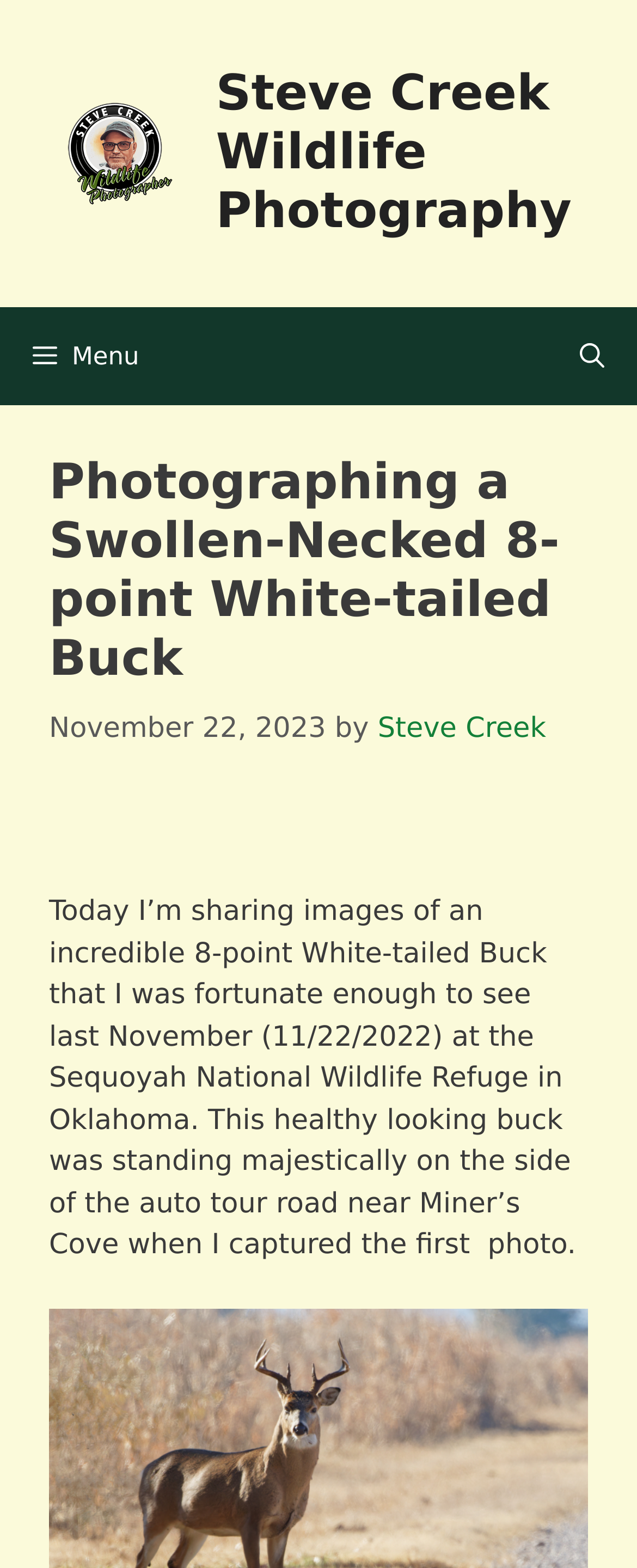Extract the bounding box for the UI element that matches this description: "Menu".

[0.0, 0.196, 1.0, 0.258]